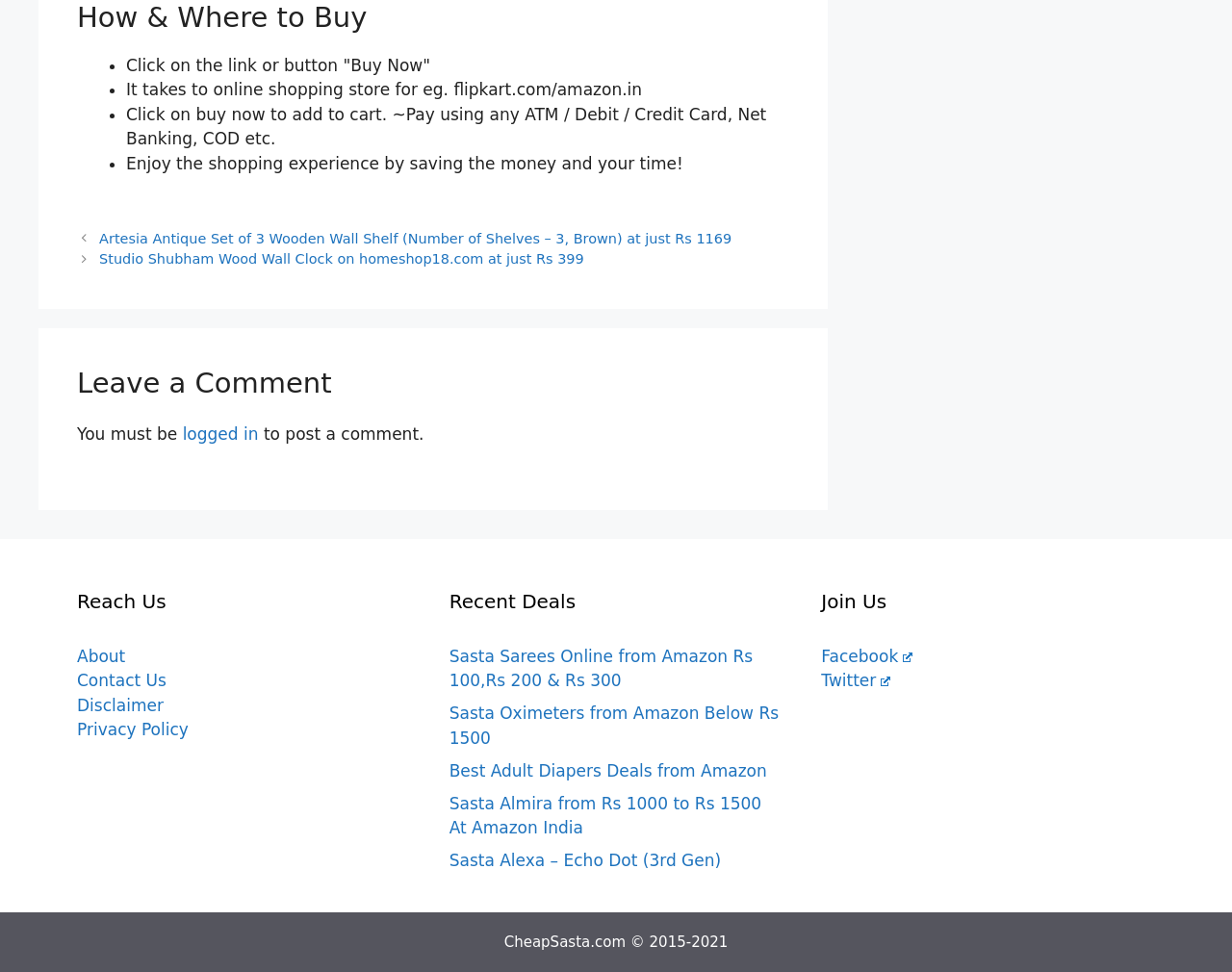Could you indicate the bounding box coordinates of the region to click in order to complete this instruction: "Click on 'Next'".

[0.081, 0.259, 0.474, 0.275]